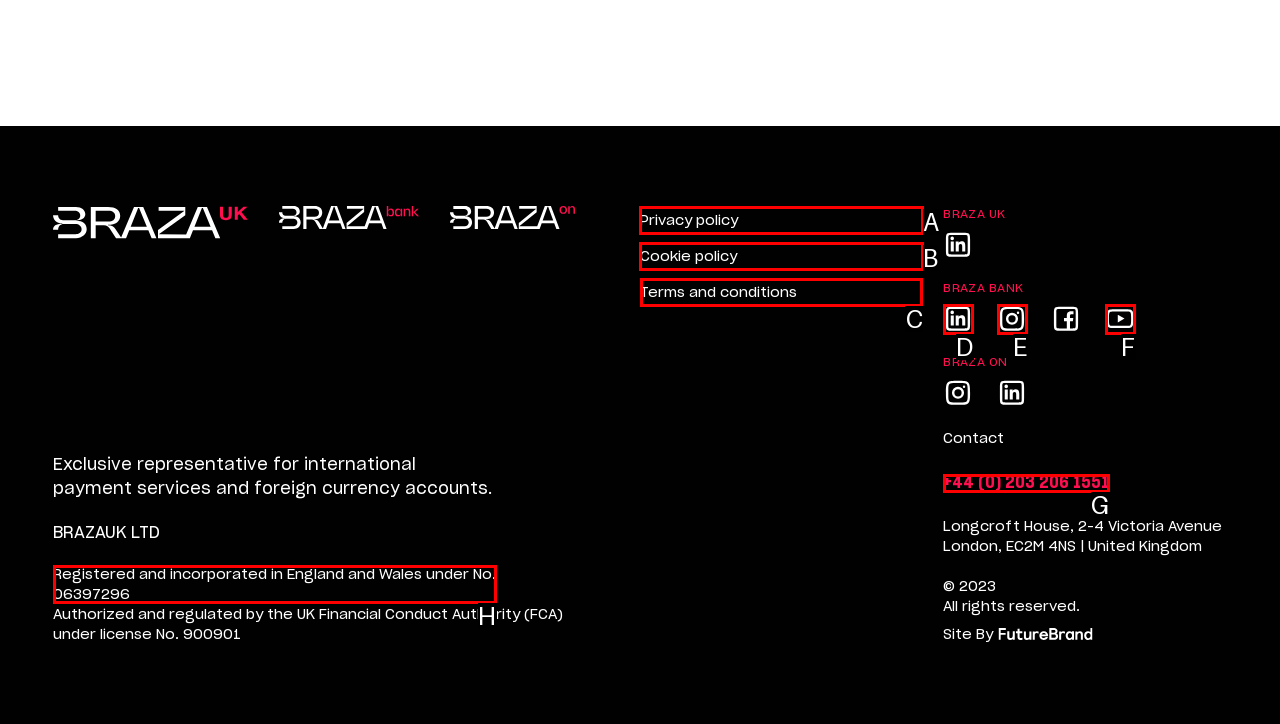Indicate the HTML element that should be clicked to perform the task: Read the terms and conditions Reply with the letter corresponding to the chosen option.

C